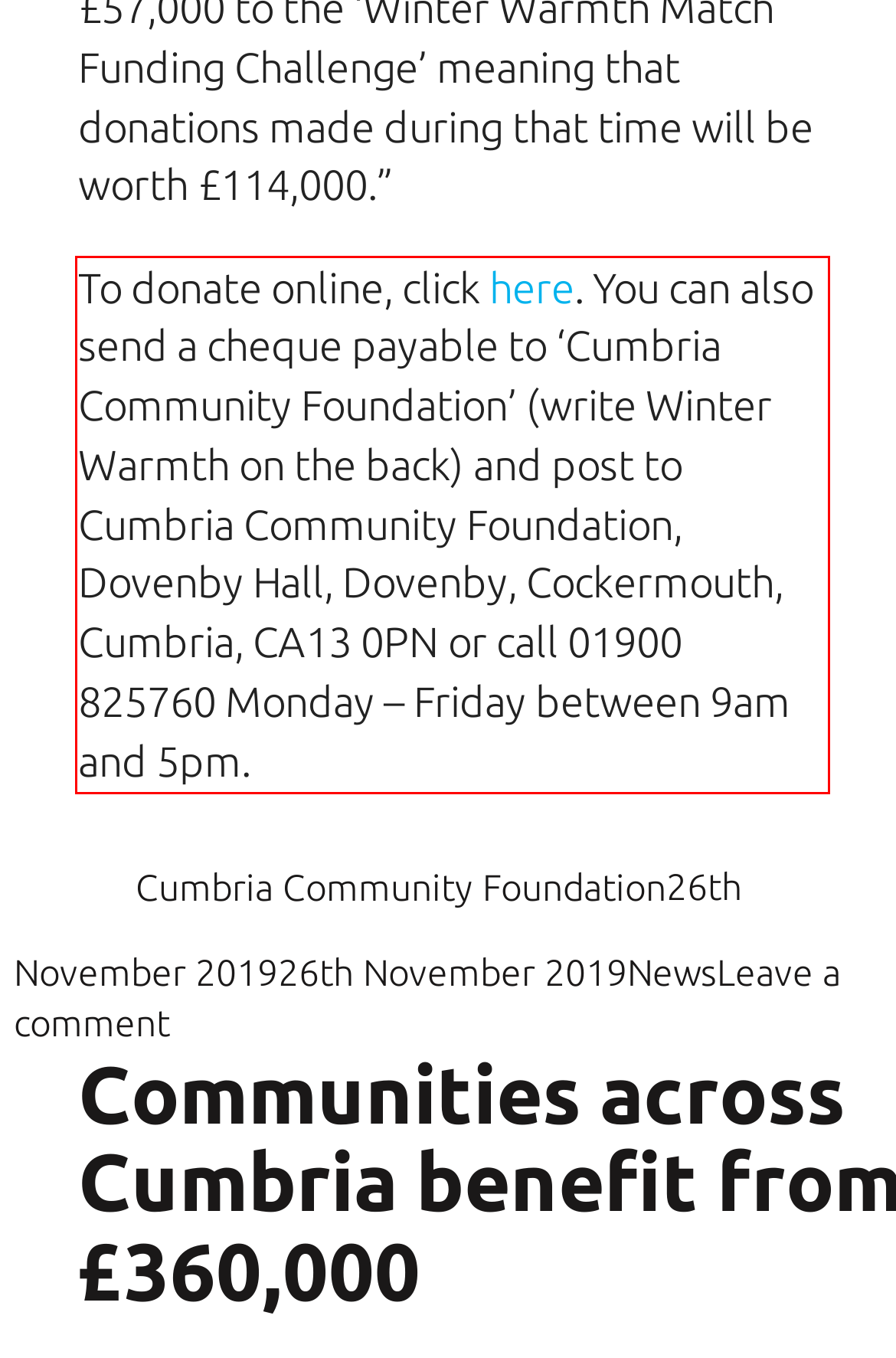Please analyze the screenshot of a webpage and extract the text content within the red bounding box using OCR.

To donate online, click here. You can also send a cheque payable to ‘Cumbria Community Foundation’ (write Winter Warmth on the back) and post to Cumbria Community Foundation, Dovenby Hall, Dovenby, Cockermouth, Cumbria, CA13 0PN or call 01900 825760 Monday – Friday between 9am and 5pm.